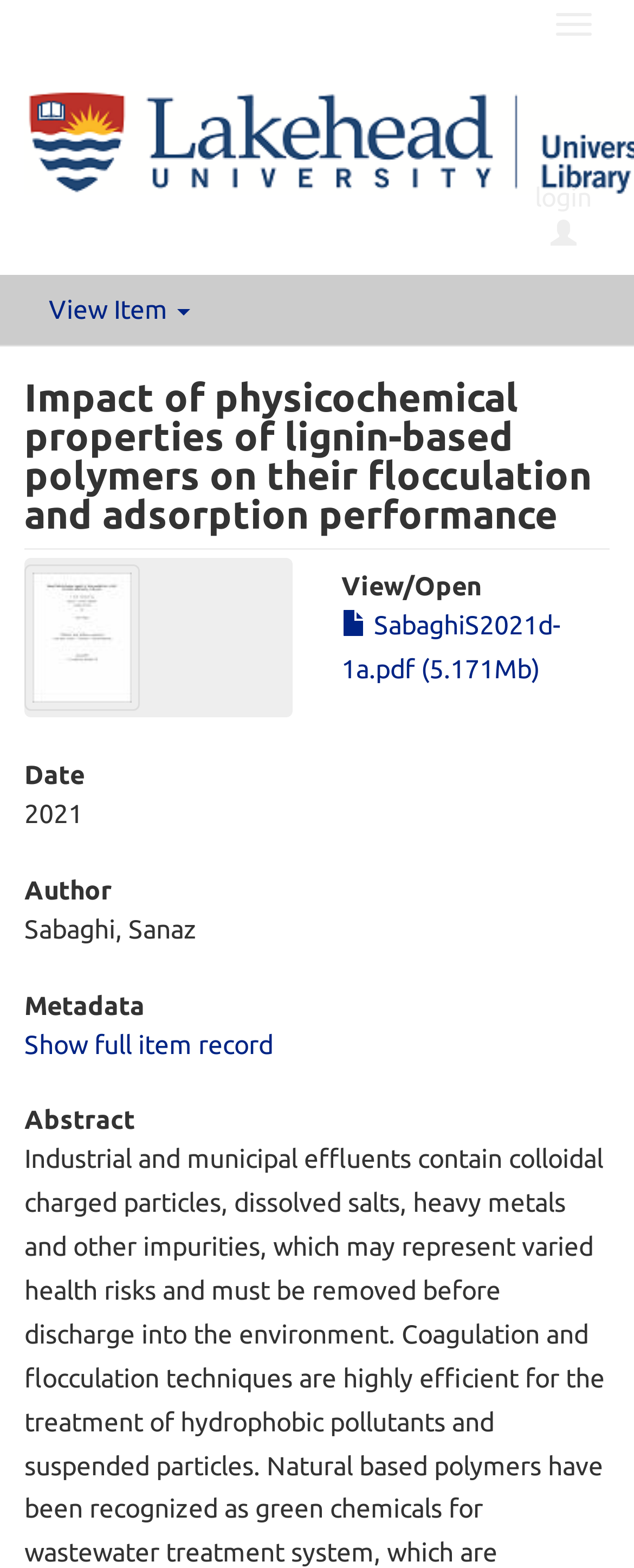Provide the bounding box coordinates of the HTML element described by the text: "Show full item record". The coordinates should be in the format [left, top, right, bottom] with values between 0 and 1.

[0.038, 0.656, 0.431, 0.675]